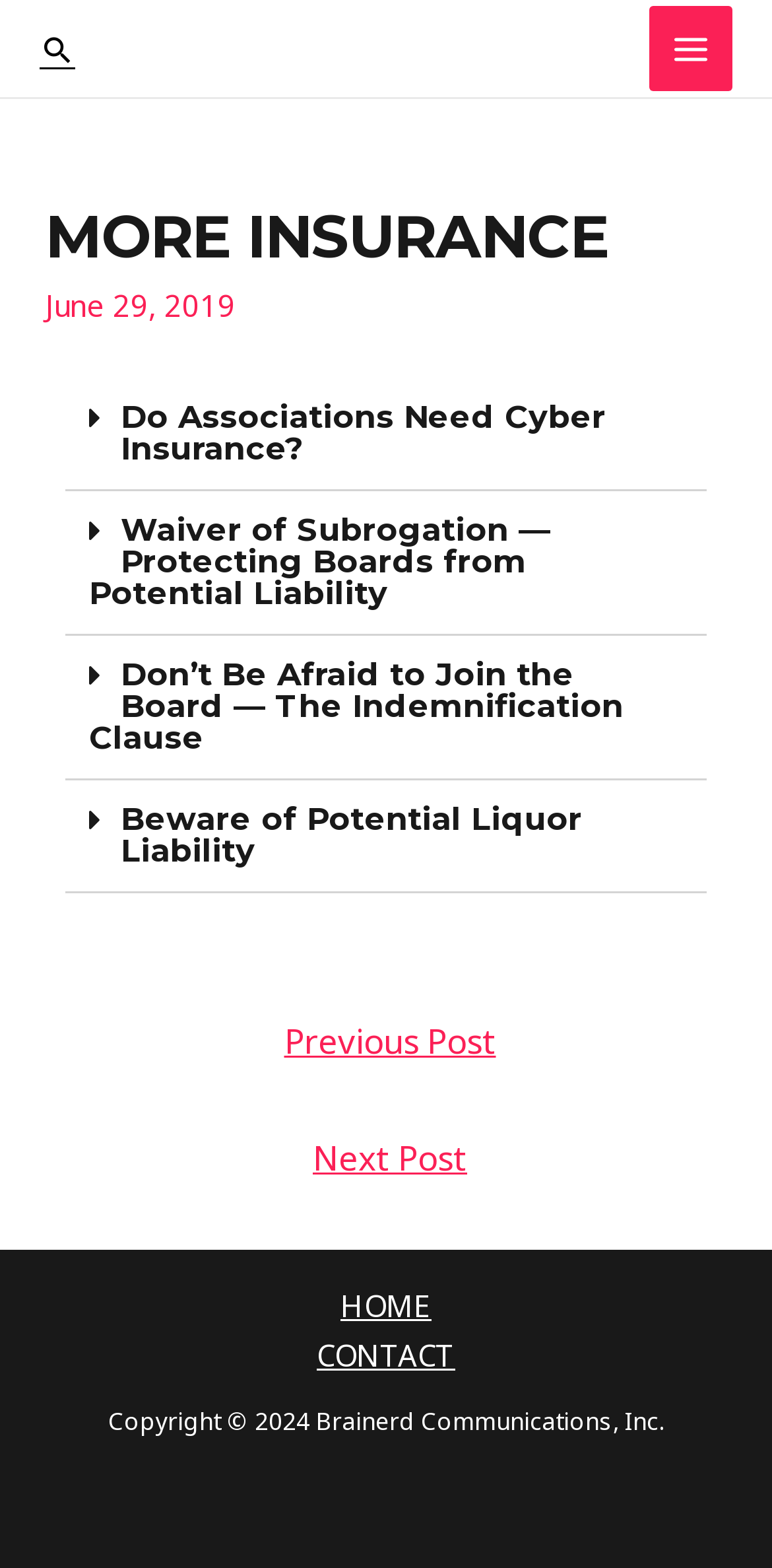Find and provide the bounding box coordinates for the UI element described here: "← Previous Post". The coordinates should be given as four float numbers between 0 and 1: [left, top, right, bottom].

[0.026, 0.641, 0.984, 0.692]